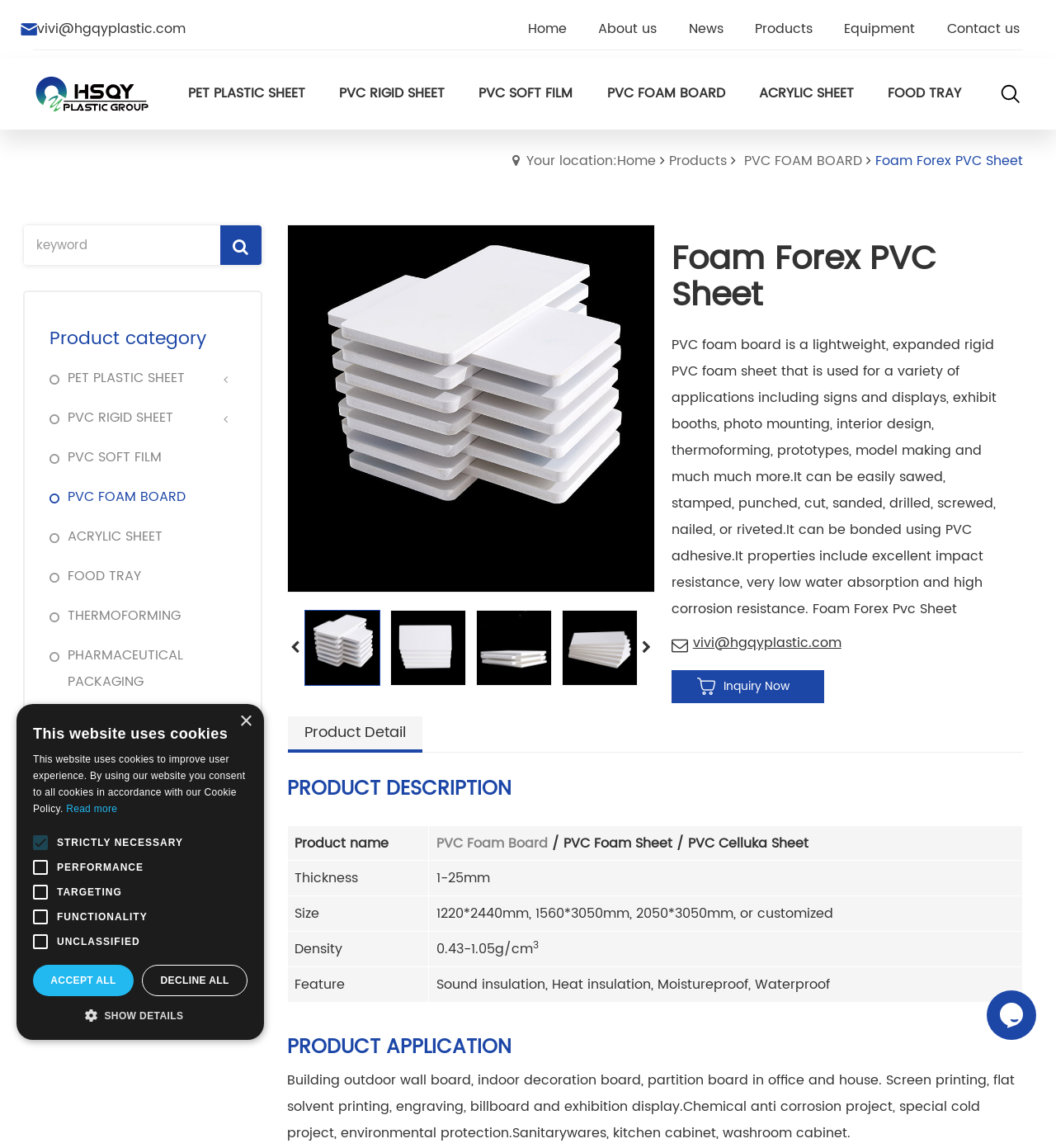Give a detailed account of the webpage, highlighting key information.

The webpage is about HSQY plastic group, a leading PVC foam board manufacturer from China. At the top left corner, there is an email icon with the address "vivi@hgqyplastic.com". Next to it, there is a navigation menu with links to "Home", "About us", "News", "Products", "Equipment", and "Contact us". 

Below the navigation menu, there is a section showcasing various products, including PVC rigid sheet, PVC soft film, PET sheet, PVC foam board, Acrylic sheet, and other plastic products. Each product has a corresponding image and a heading with its name.

On the right side of the page, there is a search bar with a search icon and a keyword input field. Below the search bar, there is a product category section with links to different product categories, including PET plastic sheet, PVC rigid sheet, PVC soft film, PVC foam board, Acrylic sheet, and others.

In the main content area, there is a product detail section with a heading "Foam Forex PVC Sheet" and a description of the product. The description explains the properties and applications of PVC foam board. There is also an image of the product and a "Next slide" and "Previous slide" button to navigate through the product images.

At the bottom of the page, there is a section with a heading "PRODUCT DESCRIPTION" and a table with product details. There is also a link to "Inquiry Now" and an email address "vivi@hgqyplastic.com" for contacting the company.